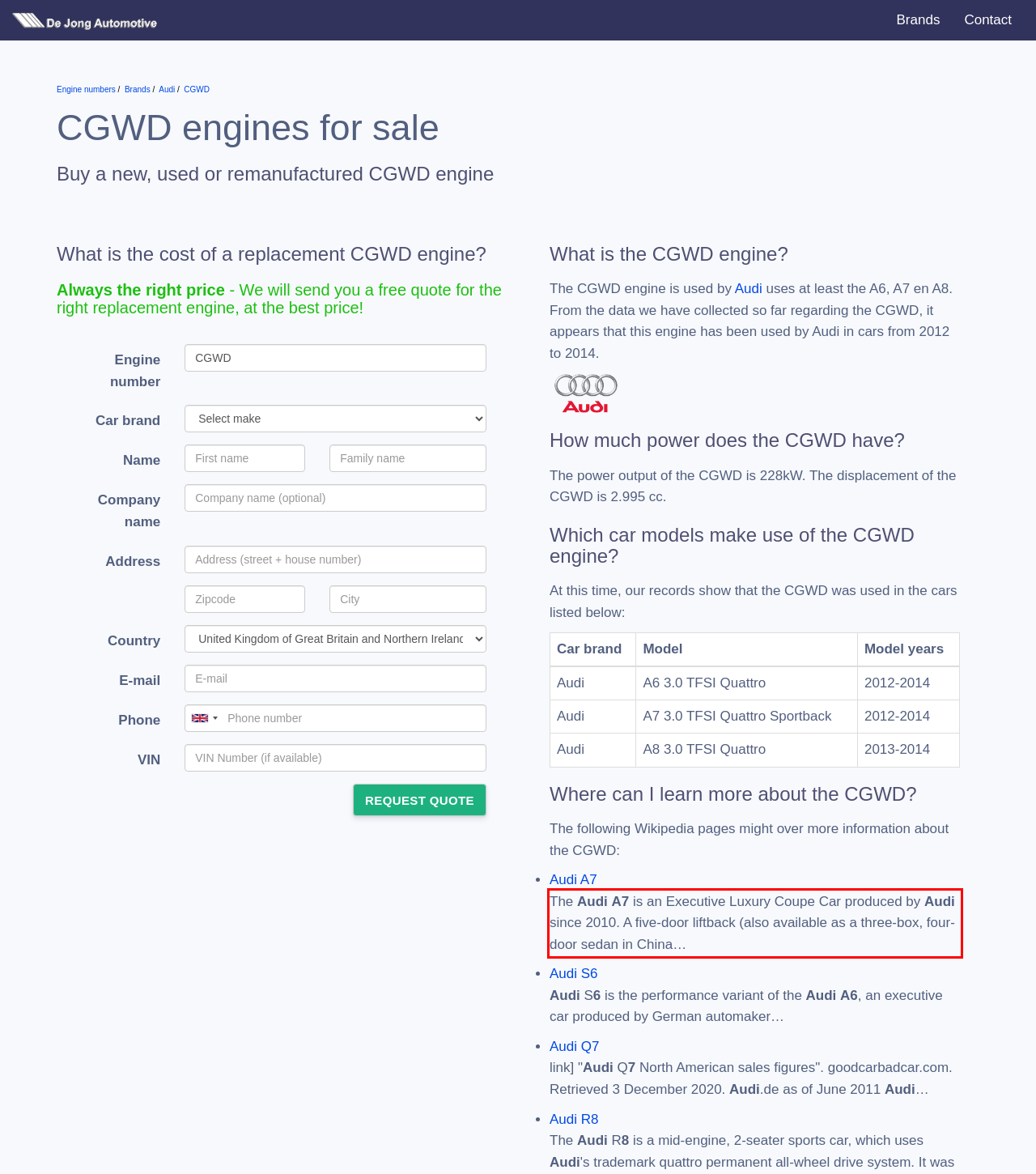You are presented with a webpage screenshot featuring a red bounding box. Perform OCR on the text inside the red bounding box and extract the content.

The Audi A7 is an Executive Luxury Coupe Car produced by Audi since 2010. A five-door liftback (also available as a three-box, four-door sedan in China…